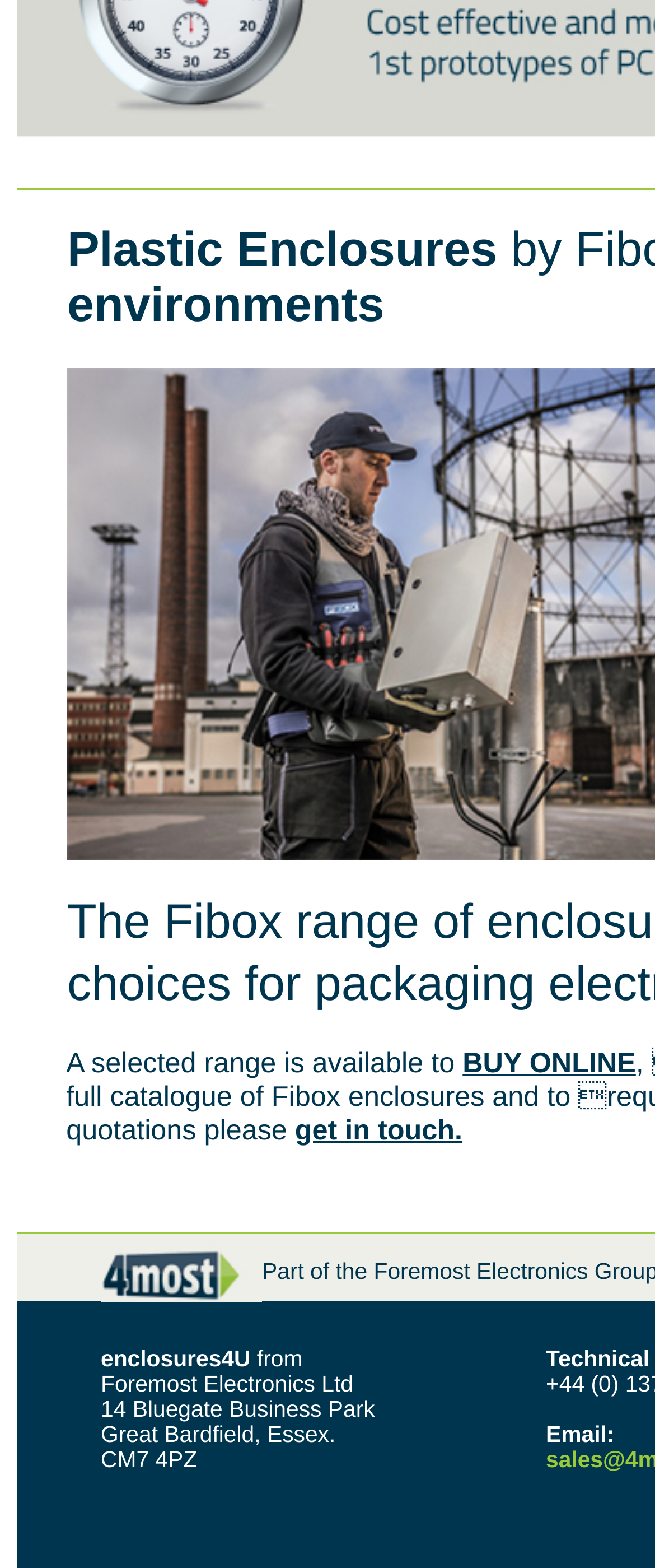What is the link text above 'get in touch.'?
Based on the image, respond with a single word or phrase.

BUY ONLINE